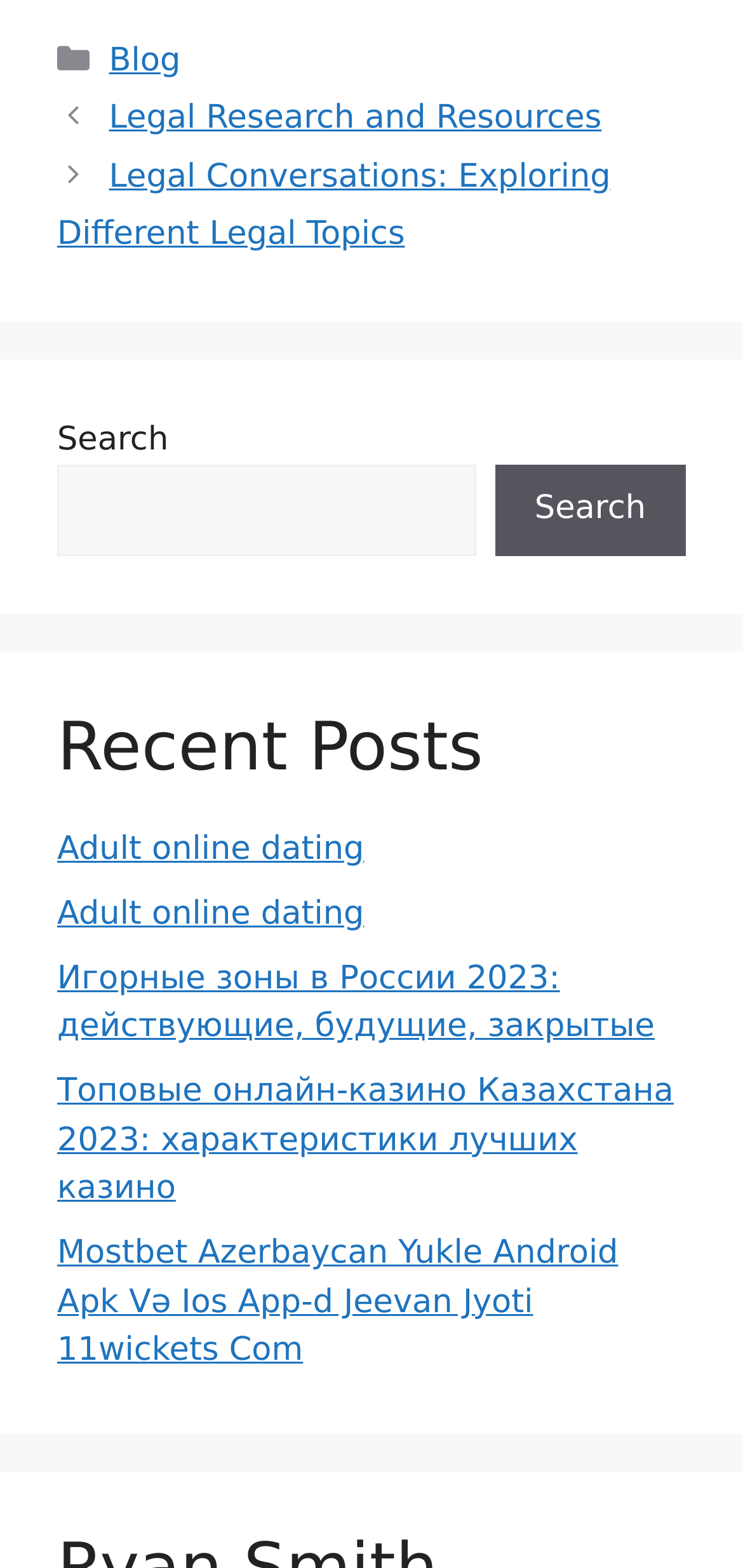How many recent posts are listed?
Craft a detailed and extensive response to the question.

I counted the number of links under the 'Recent Posts' heading and found that there are 5 links, which are 'Adult online dating', 'Adult online dating', 'Игорные зоны в России 2023: действующие, будущие, закрытые', 'Топовые онлайн-казино Казахстана 2023: характеристики лучших казино', and 'Mostbet Azerbaycan Yukle Android Apk Və Ios App-d Jeevan Jyoti 11wickets Com', so there are 5 recent posts listed.